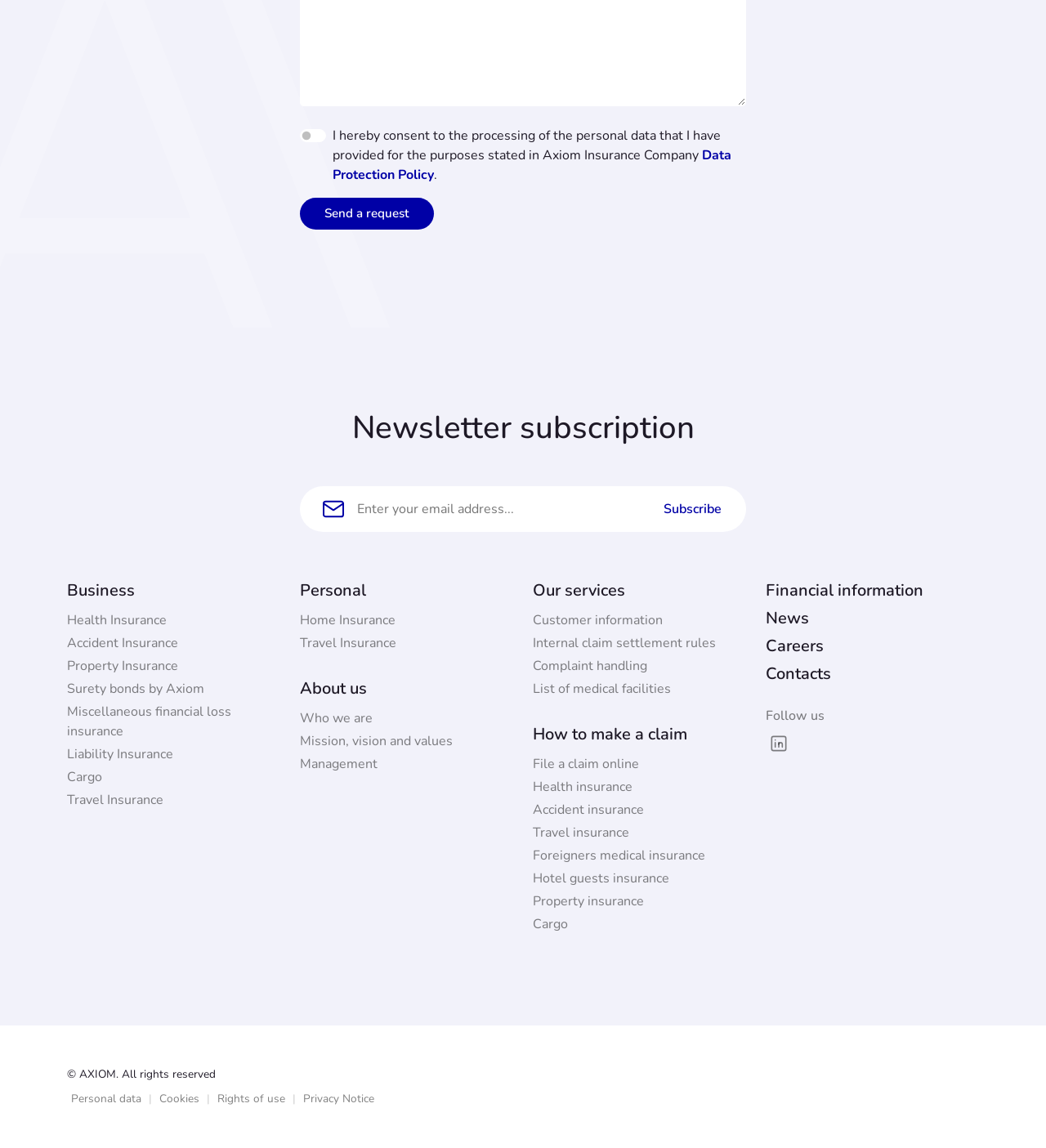Please reply to the following question using a single word or phrase: 
How many types of insurance are listed under Business?

8